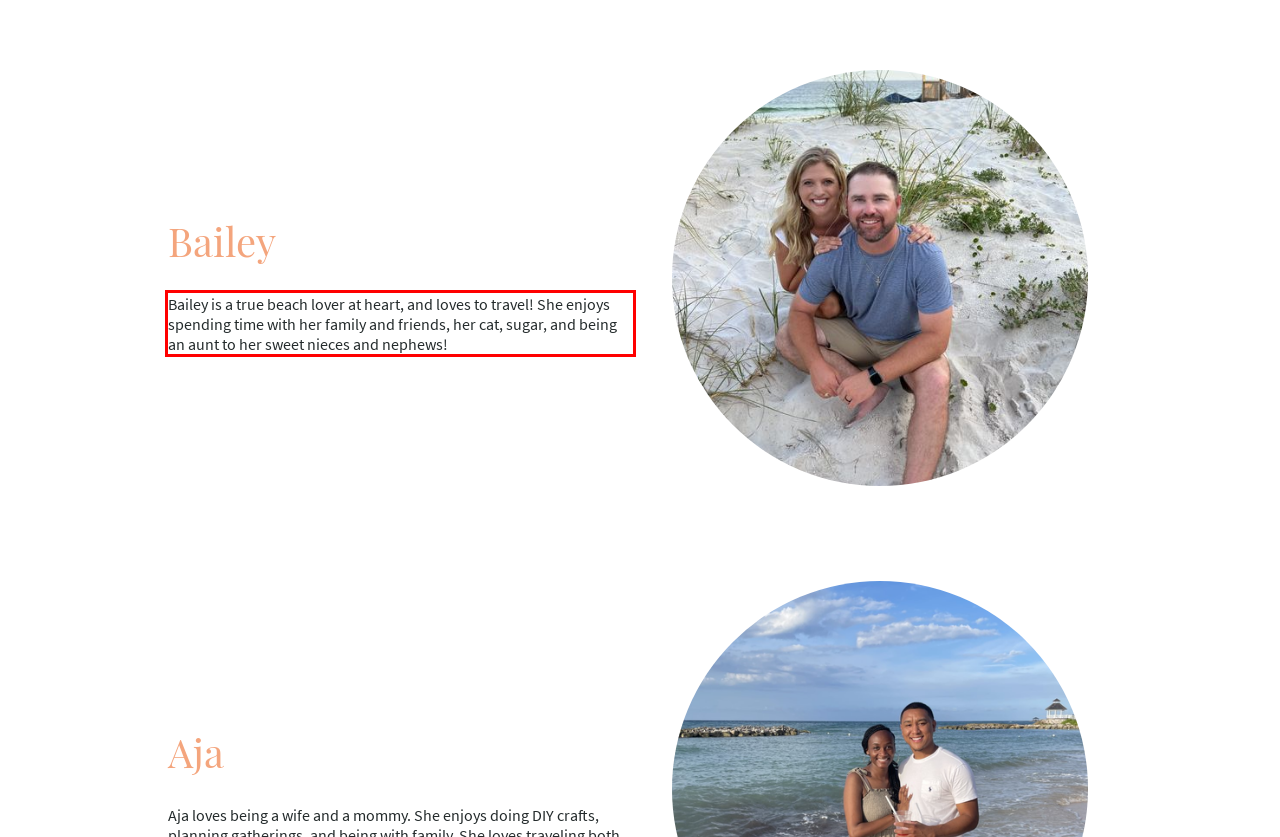You have a screenshot of a webpage with a red bounding box. Identify and extract the text content located inside the red bounding box.

Bailey is a true beach lover at heart, and loves to travel! She enjoys spending time with her family and friends, her cat, sugar, and being an aunt to her sweet nieces and nephews!